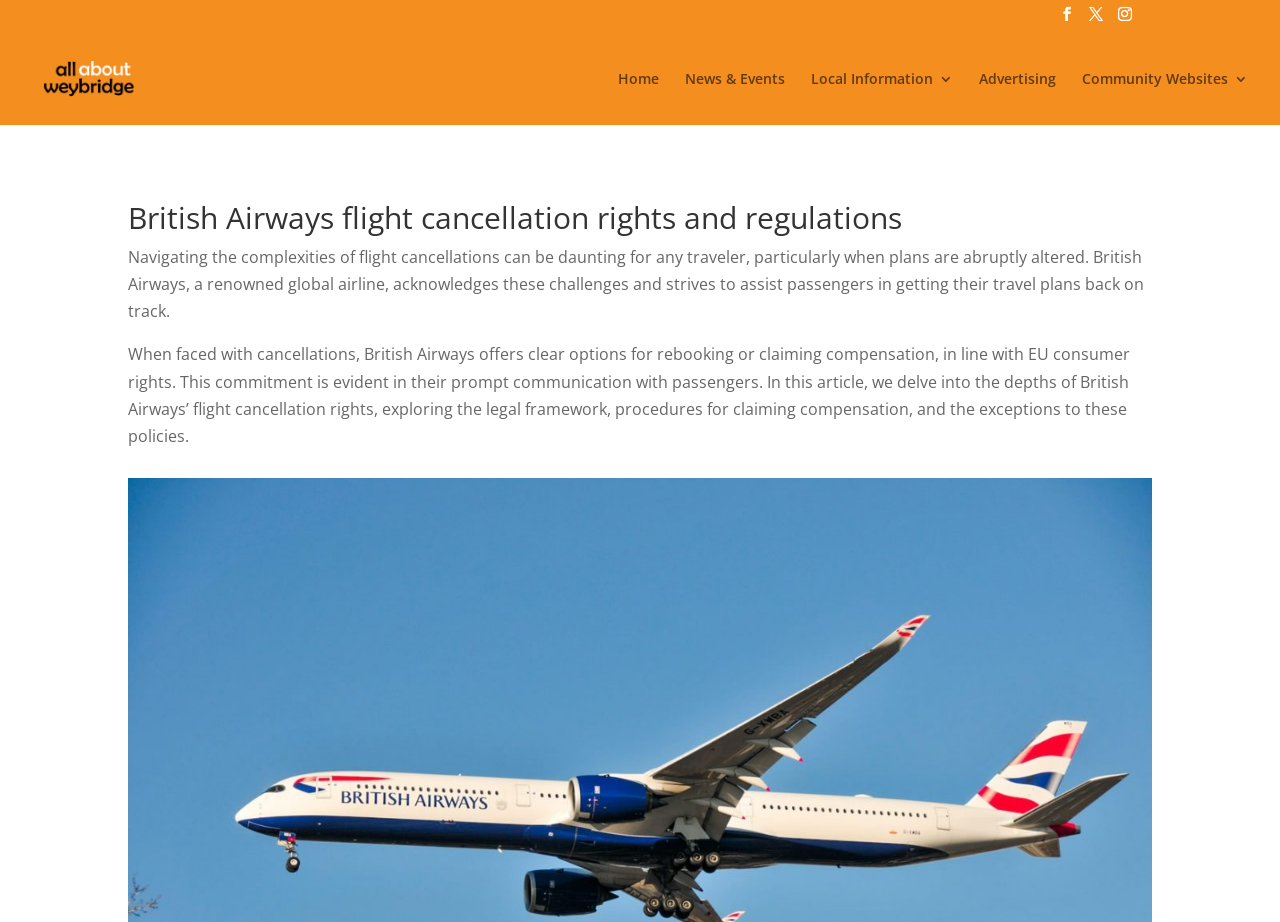Please locate the bounding box coordinates for the element that should be clicked to achieve the following instruction: "Click the Advertising link". Ensure the coordinates are given as four float numbers between 0 and 1, i.e., [left, top, right, bottom].

[0.765, 0.078, 0.825, 0.135]